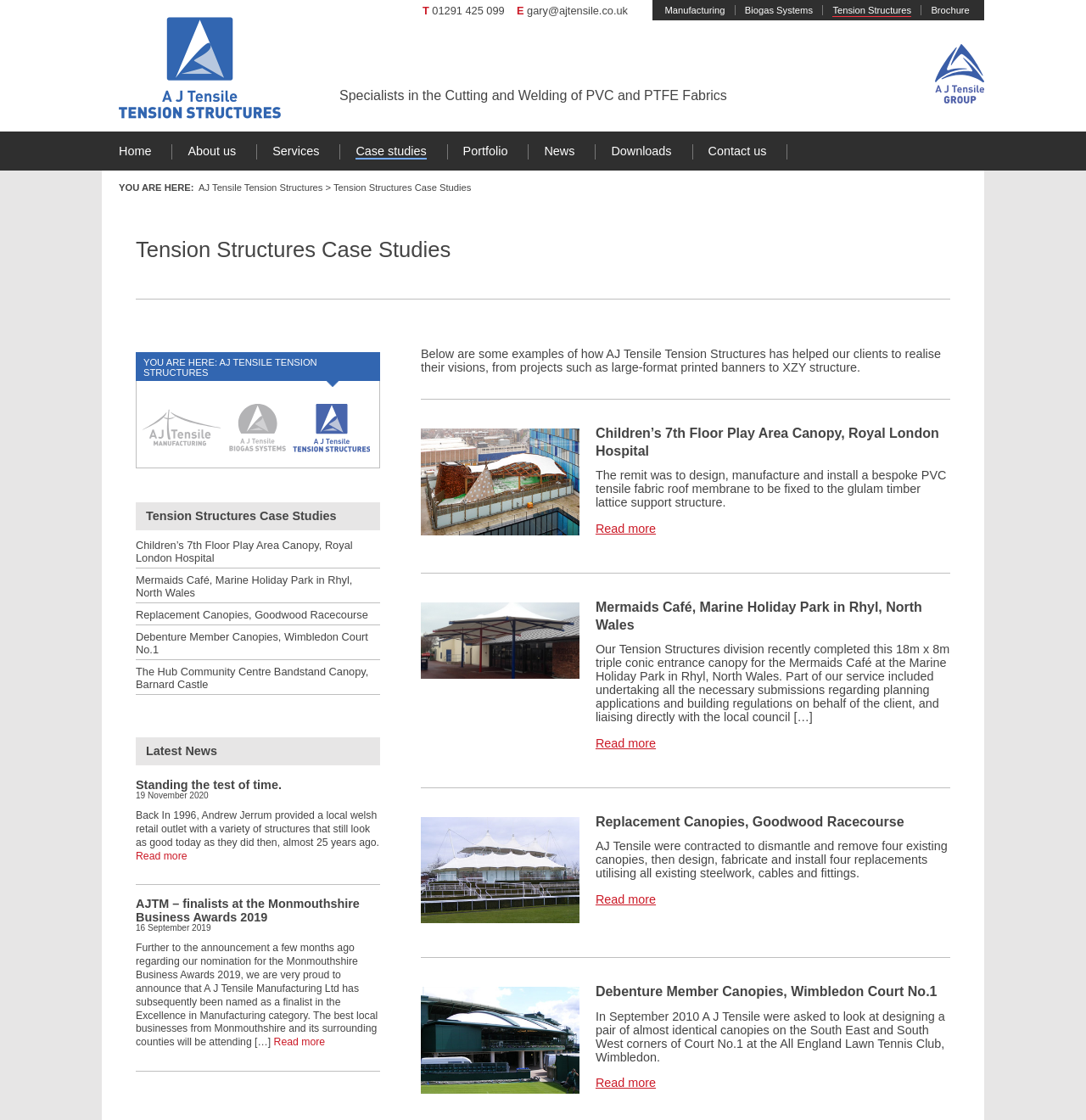What is the main heading of this webpage? Please extract and provide it.

Tension Structures Case Studies